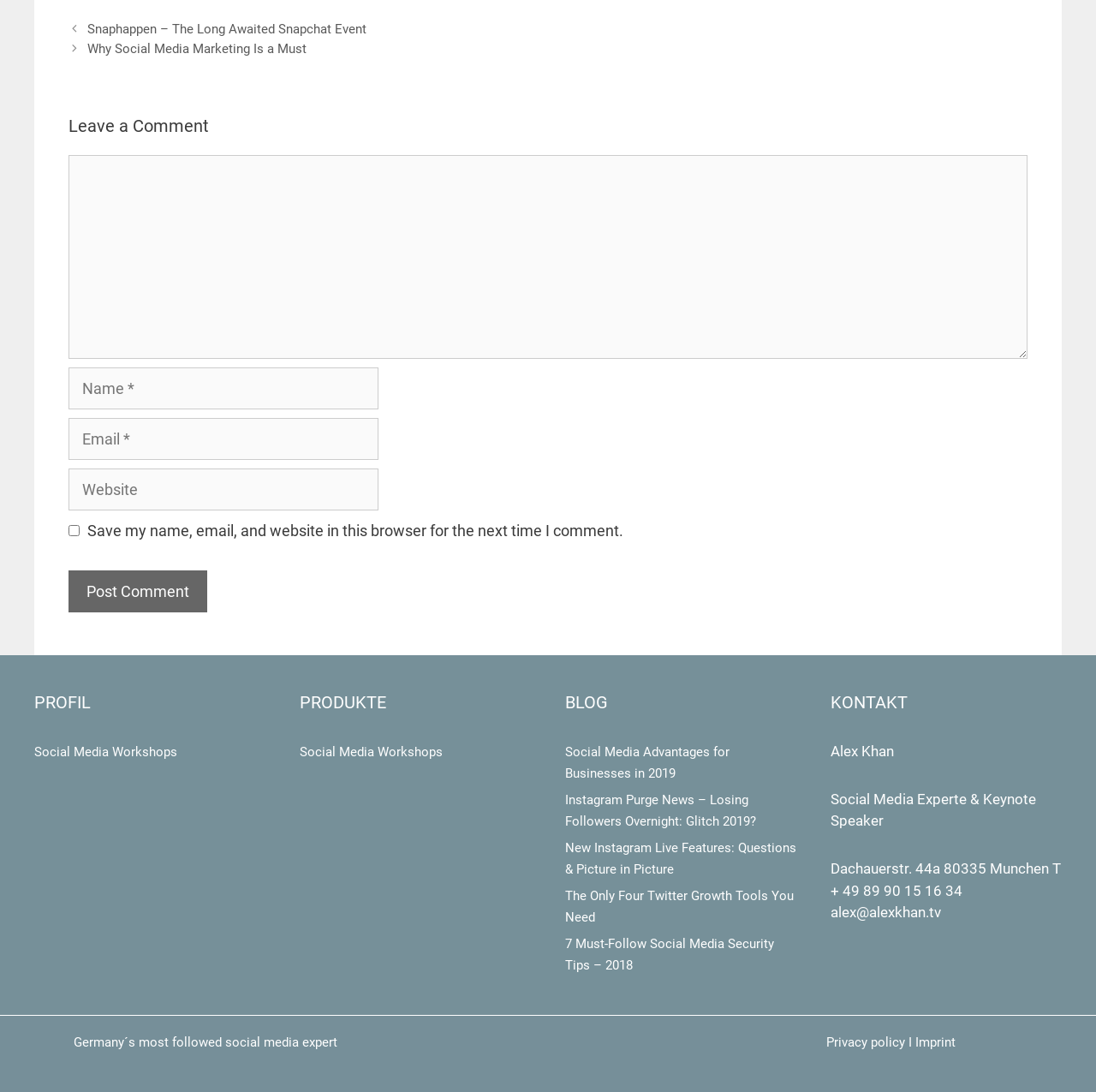Identify the bounding box coordinates of the region that should be clicked to execute the following instruction: "Post a comment".

[0.062, 0.522, 0.189, 0.56]